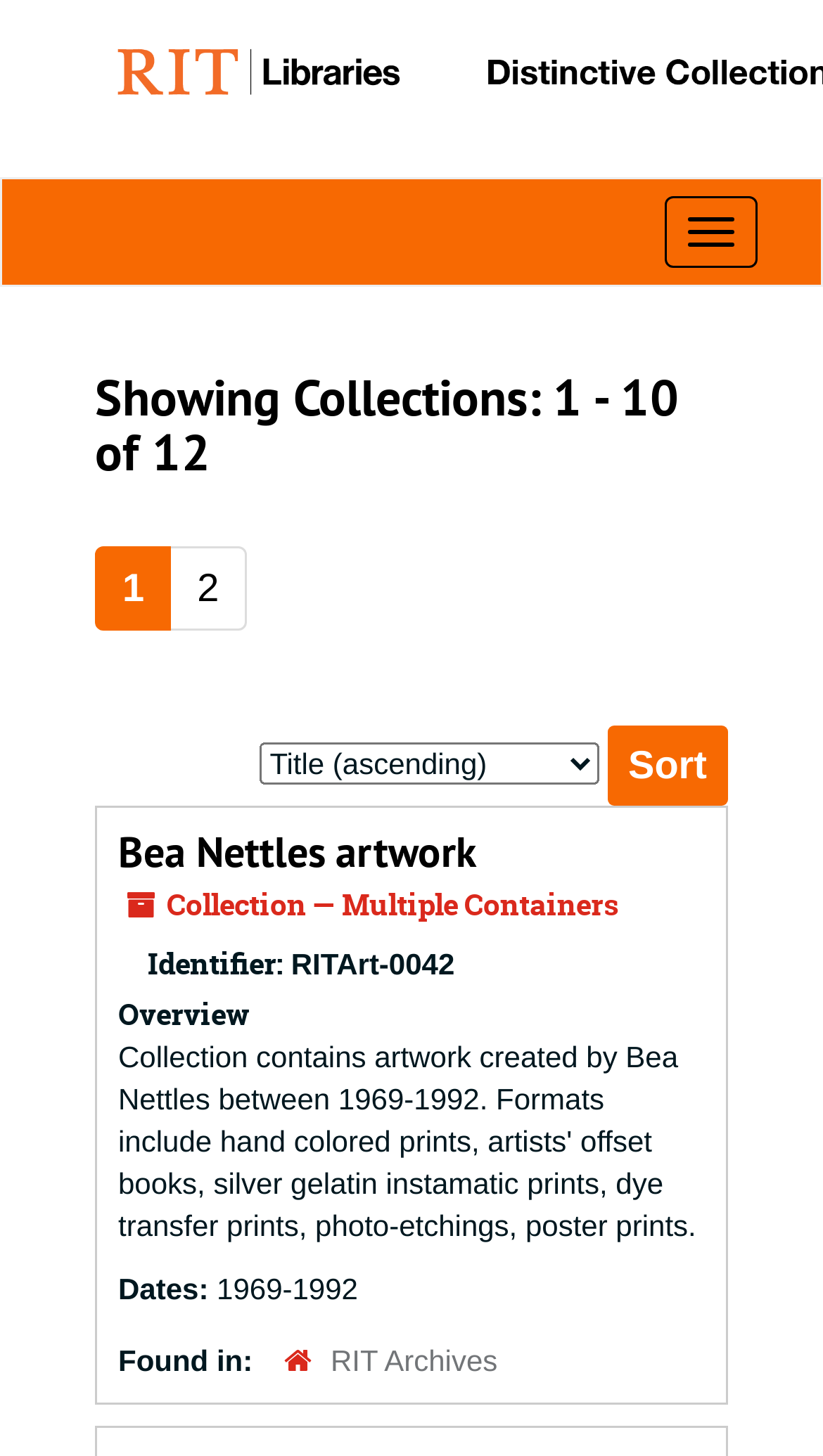Can you give a detailed response to the following question using the information from the image? What is the identifier of the collection?

The static text 'RITArt-0042' is displayed next to the label 'Identifier:', indicating that it is the identifier of the current collection.